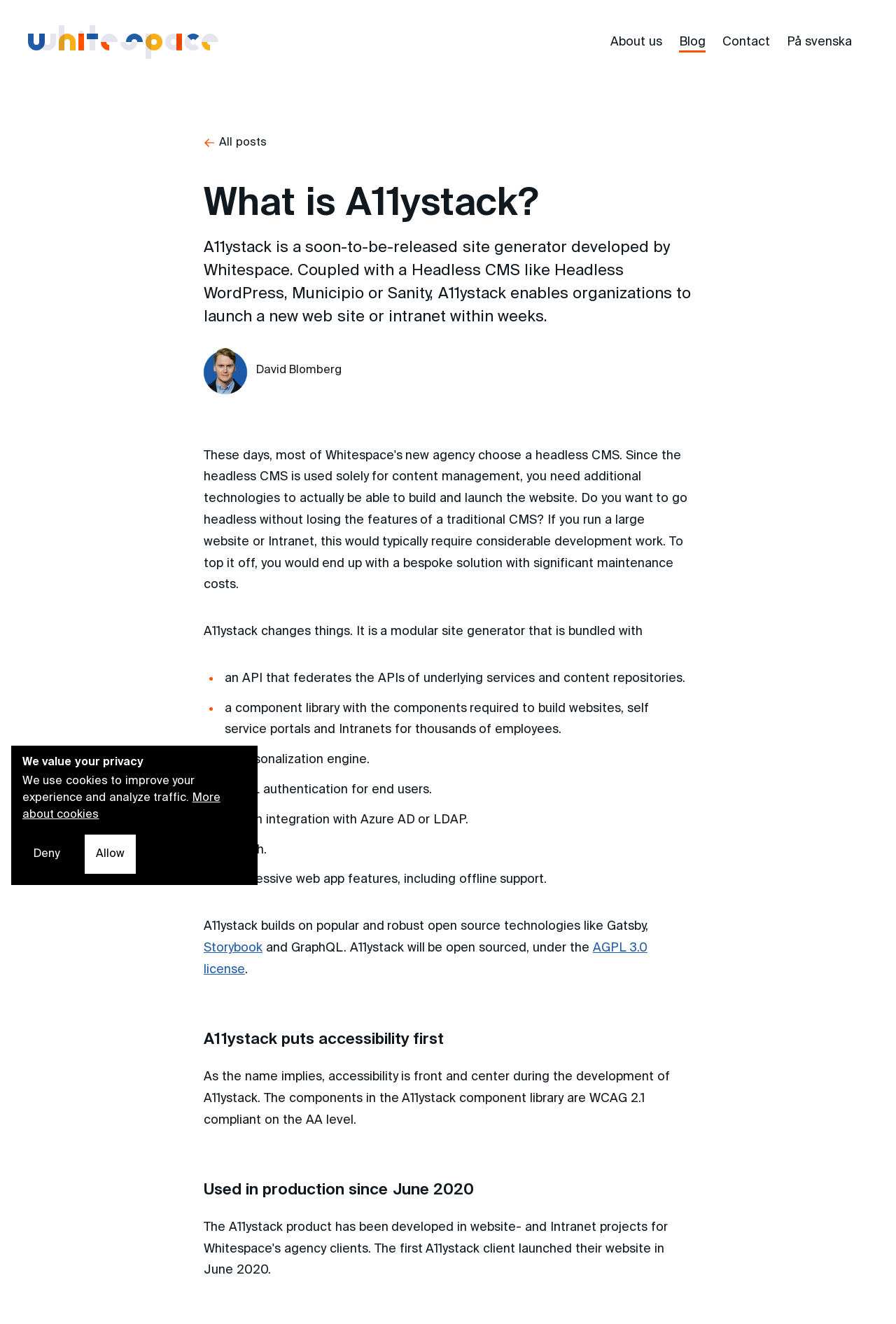Using the elements shown in the image, answer the question comprehensively: When has A11ystack been used in production?

According to the webpage, A11ystack has been used in production since June 2020, which indicates that it has been tested and validated in real-world scenarios for at least a year.